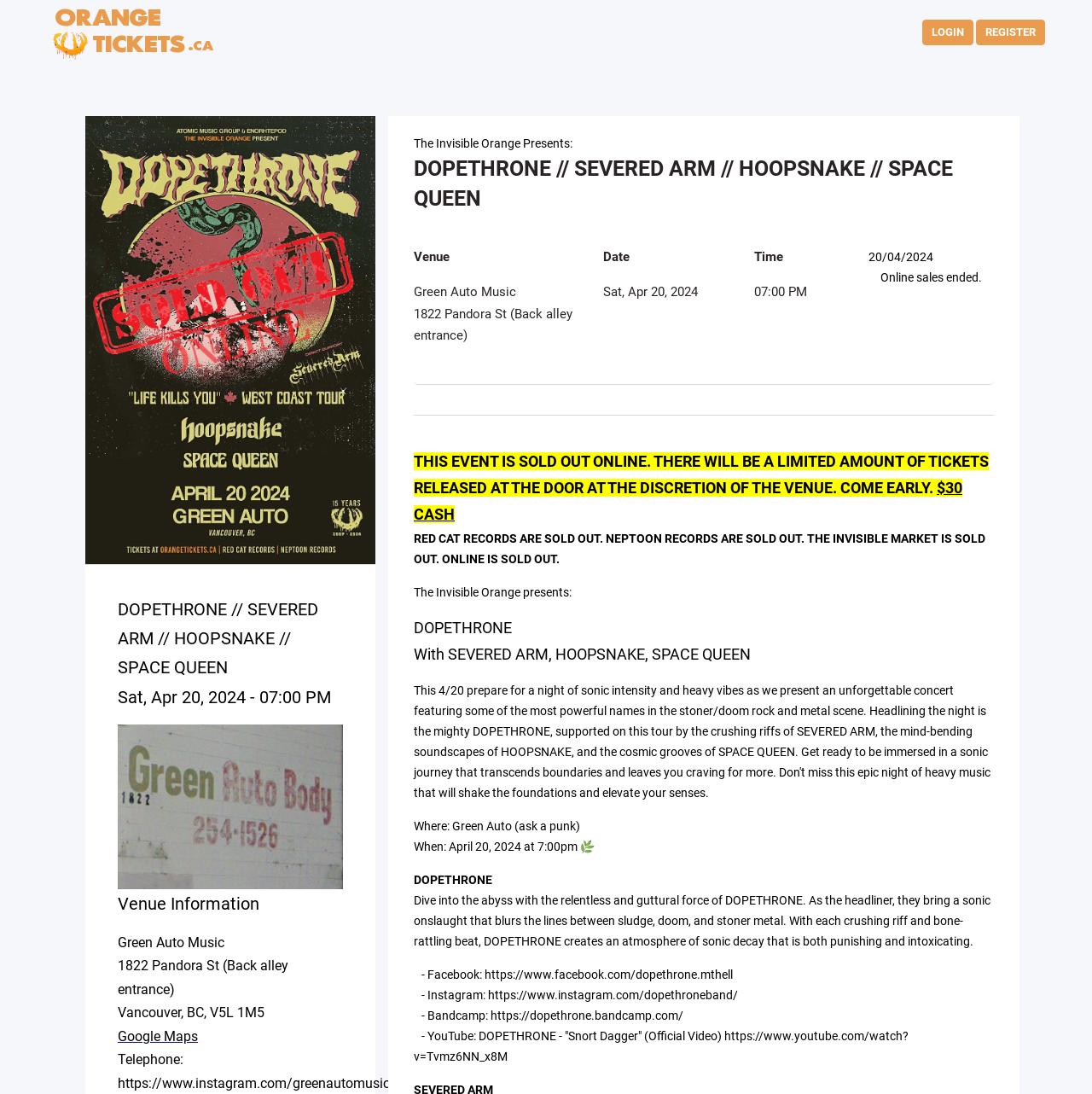Pinpoint the bounding box coordinates of the clickable element needed to complete the instruction: "View the event details for DOPETHRONE". The coordinates should be provided as four float numbers between 0 and 1: [left, top, right, bottom].

[0.379, 0.14, 0.91, 0.195]